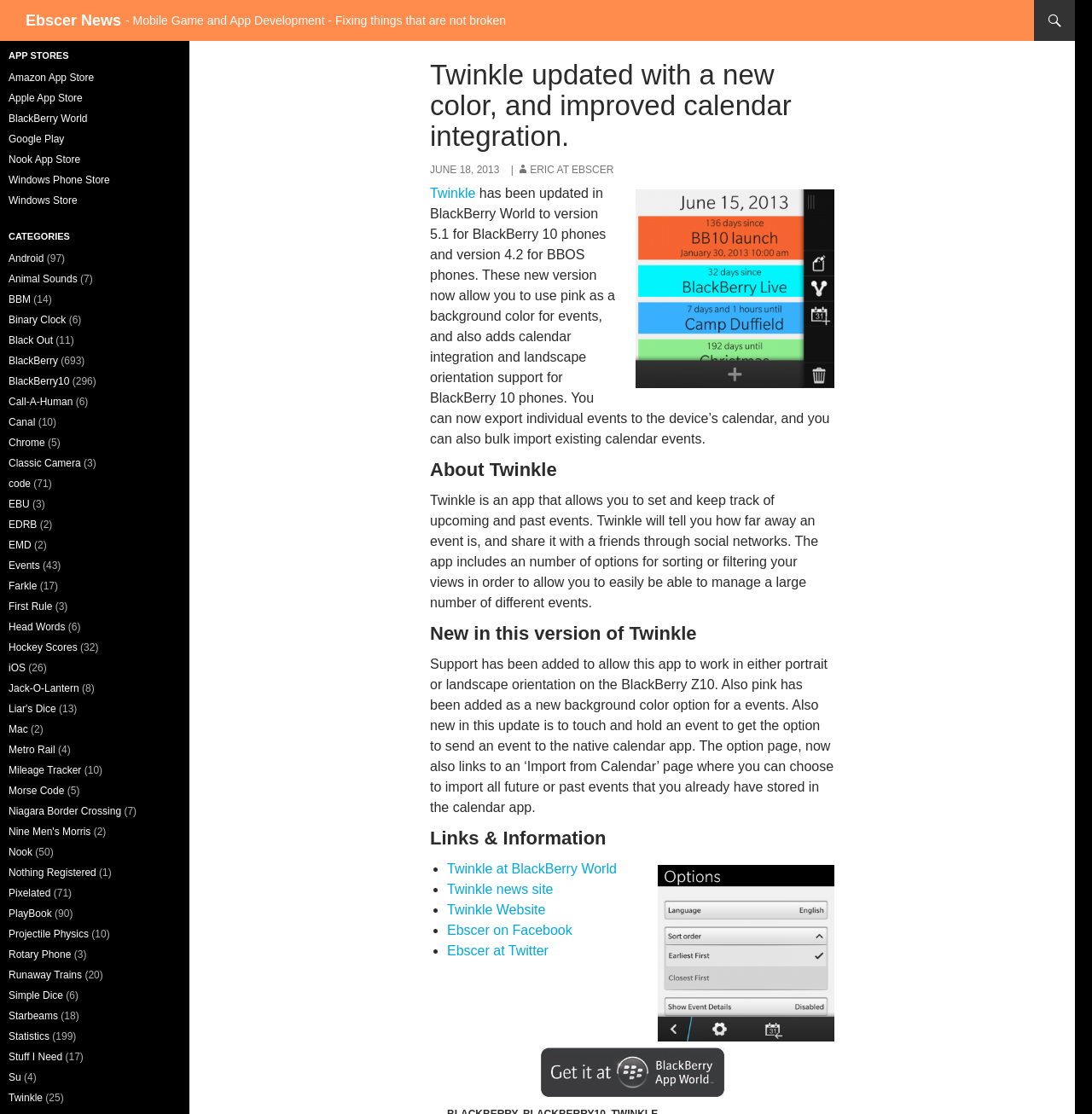Find the bounding box coordinates of the element's region that should be clicked in order to follow the given instruction: "Check out 'APP STORES'". The coordinates should consist of four float numbers between 0 and 1, i.e., [left, top, right, bottom].

[0.008, 0.043, 0.134, 0.057]